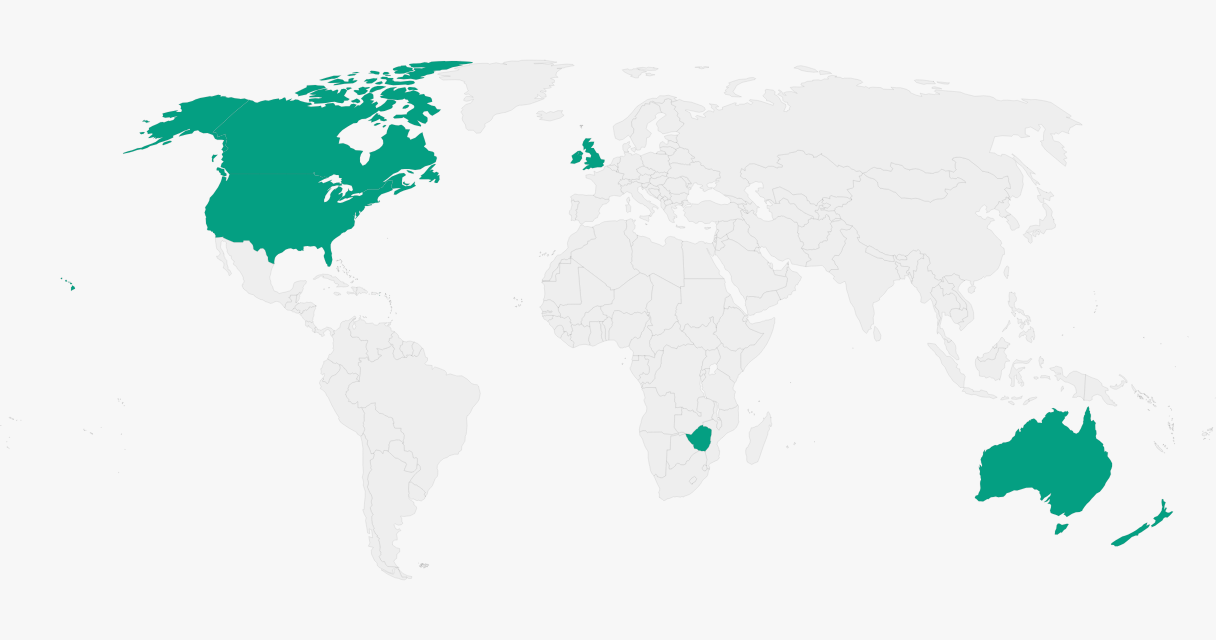Generate an elaborate caption that covers all aspects of the image.

The image depicts a world map highlighting the regions where the surname "Davis" originates and is most commonly found. Notable areas include parts of North America, particularly the United States and Canada, as well as the British Isles, and a marked area in Australia and South Africa. This visualization underscores the surname's historical significance, tracing back to its roots in Wales and England as a patronymic based on the name "David," which means "beloved." The highlighted regions reflect the surname's prevalence and the diverse communities connected through this lineage.